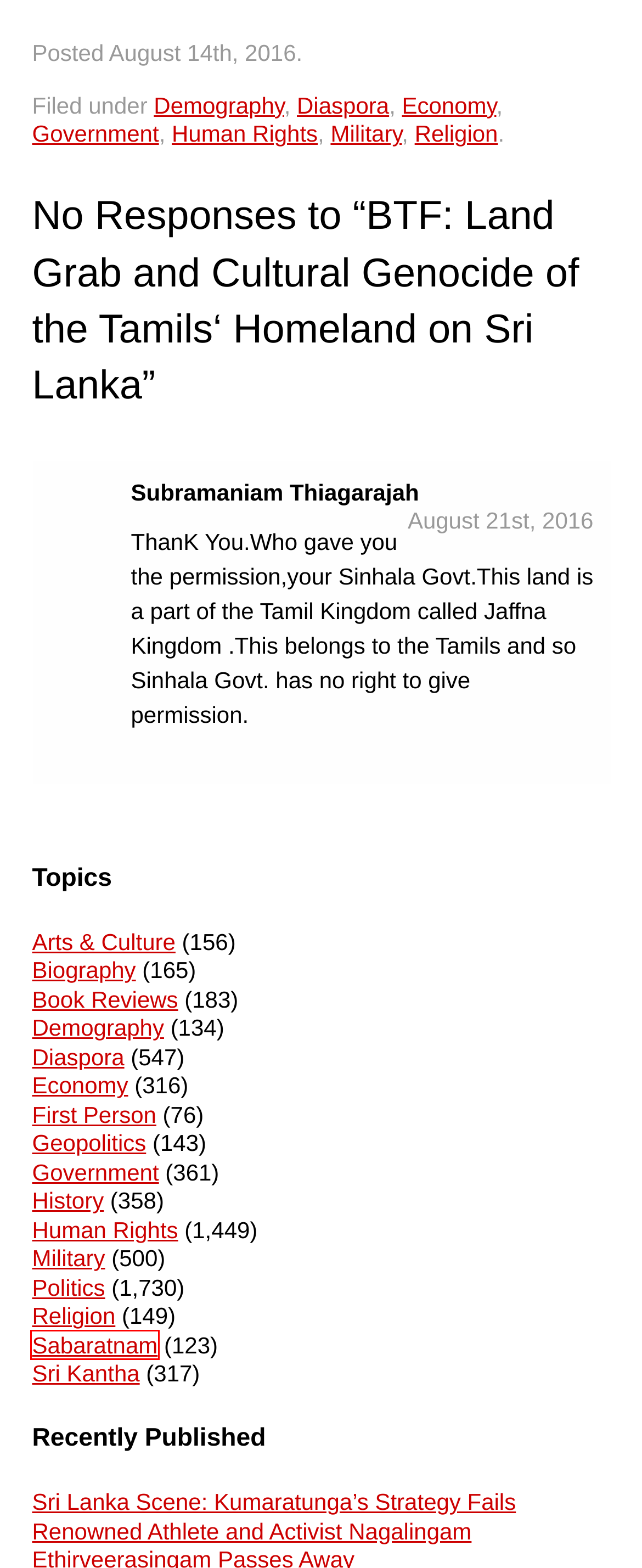Given a webpage screenshot with a red bounding box around a UI element, choose the webpage description that best matches the new webpage after clicking the element within the bounding box. Here are the candidates:
A. History – Ilankai Tamil Sangam
B. Military – Ilankai Tamil Sangam
C. Economy – Ilankai Tamil Sangam
D. Sabaratnam – Ilankai Tamil Sangam
E. Arts & Culture – Ilankai Tamil Sangam
F. Sri Lanka Scene: Kumaratunga’s Strategy Fails – Ilankai Tamil Sangam
G. Book Reviews – Ilankai Tamil Sangam
H. Diaspora – Ilankai Tamil Sangam

D